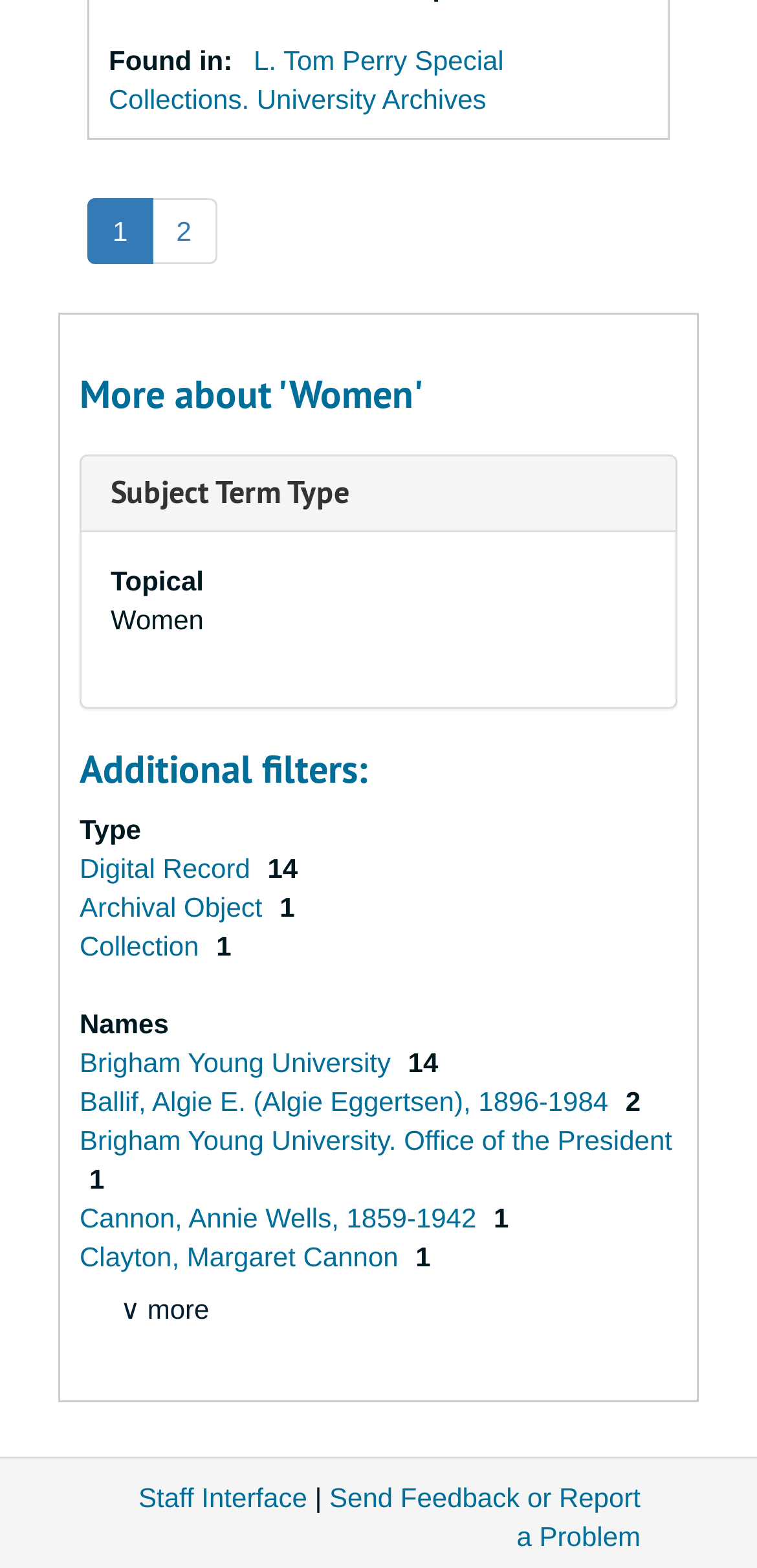Show the bounding box coordinates for the HTML element described as: "Staff Interface".

[0.183, 0.945, 0.406, 0.965]